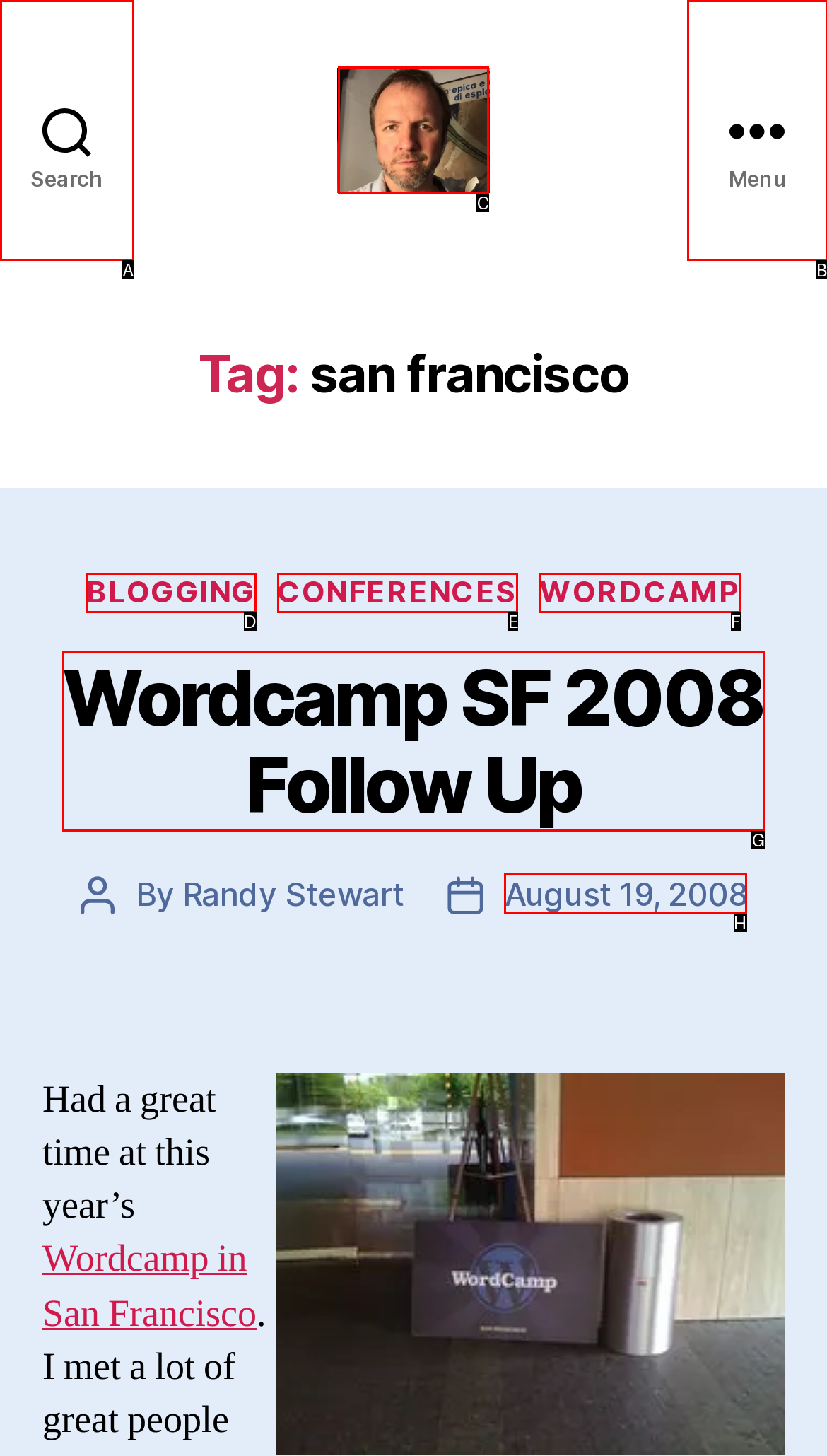Select the option that matches this description: Search
Answer by giving the letter of the chosen option.

A